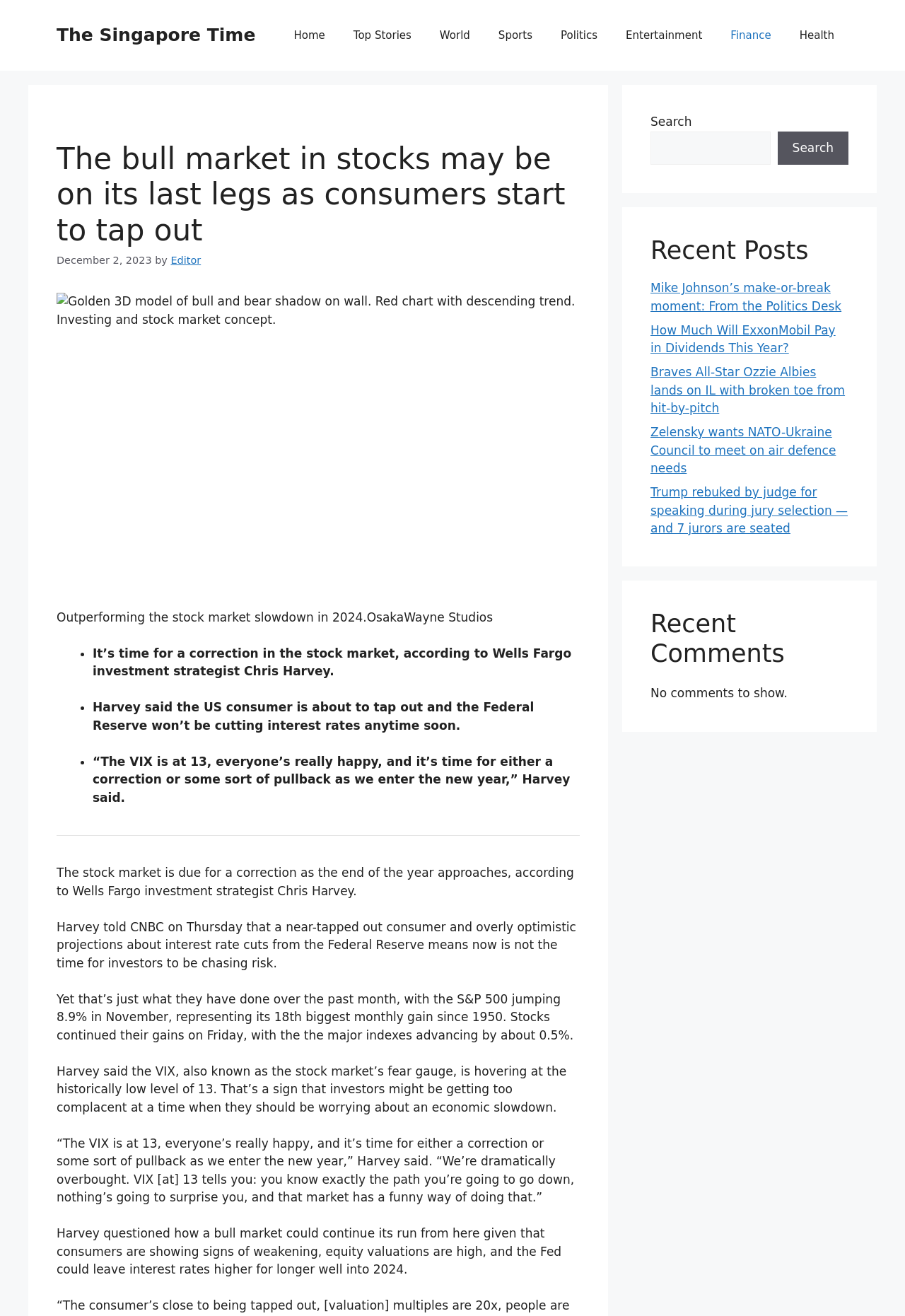Locate the bounding box coordinates of the clickable area to execute the instruction: "Search for something". Provide the coordinates as four float numbers between 0 and 1, represented as [left, top, right, bottom].

[0.719, 0.1, 0.851, 0.125]